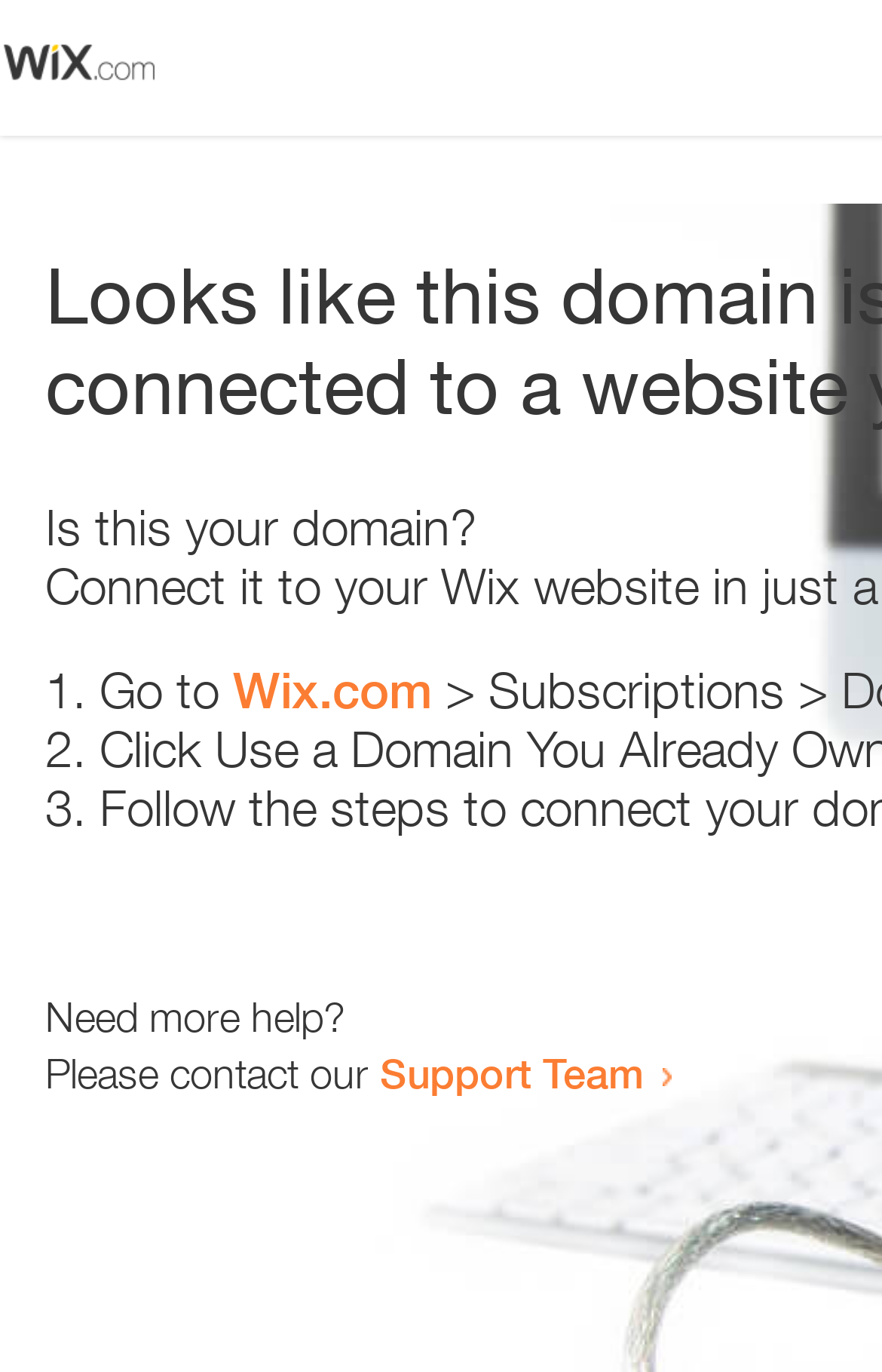Using the element description: "Wix.com", determine the bounding box coordinates for the specified UI element. The coordinates should be four float numbers between 0 and 1, [left, top, right, bottom].

[0.264, 0.482, 0.49, 0.524]